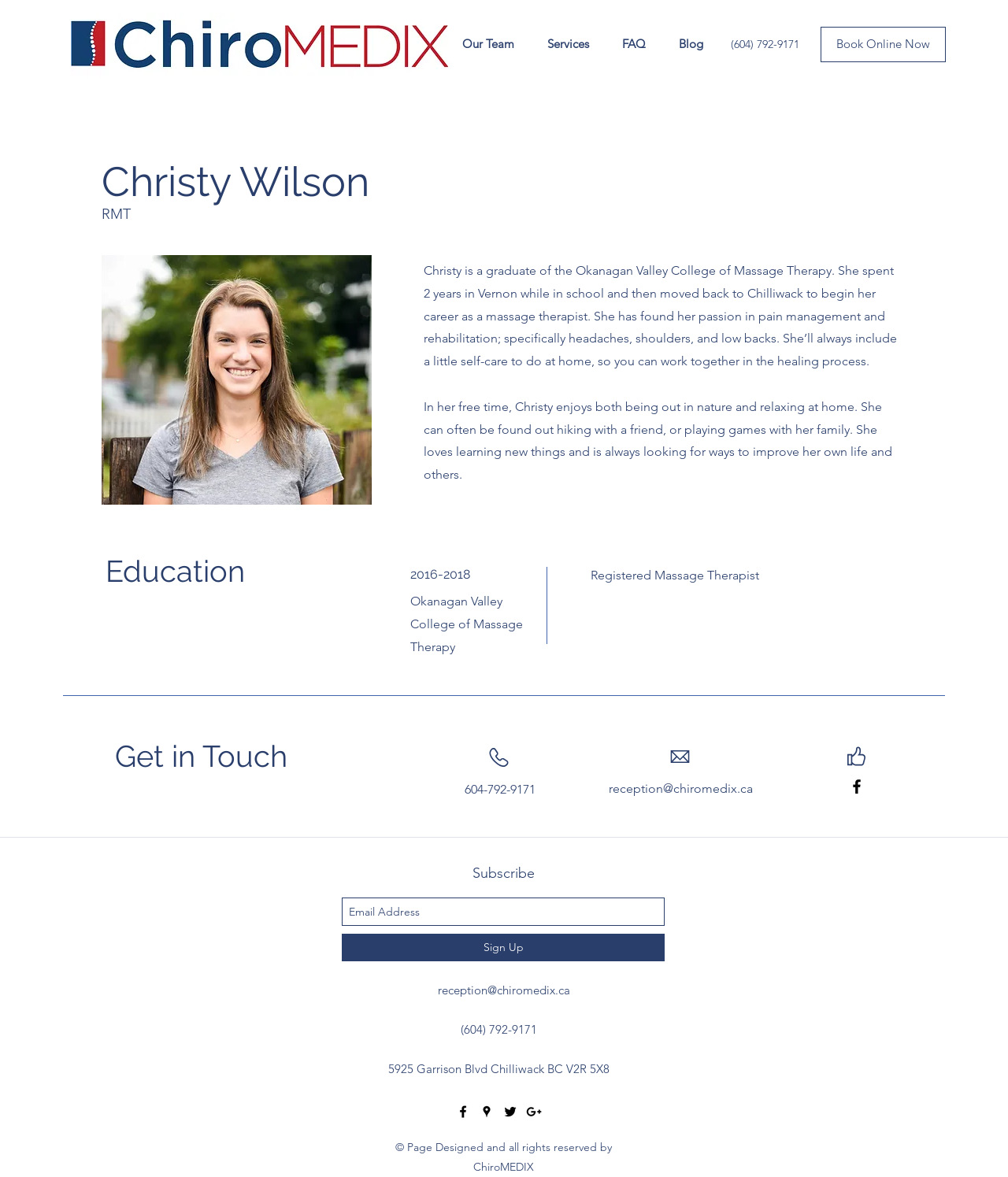Could you determine the bounding box coordinates of the clickable element to complete the instruction: "Click the ChiroMEDIX logo"? Provide the coordinates as four float numbers between 0 and 1, i.e., [left, top, right, bottom].

[0.07, 0.01, 0.445, 0.069]